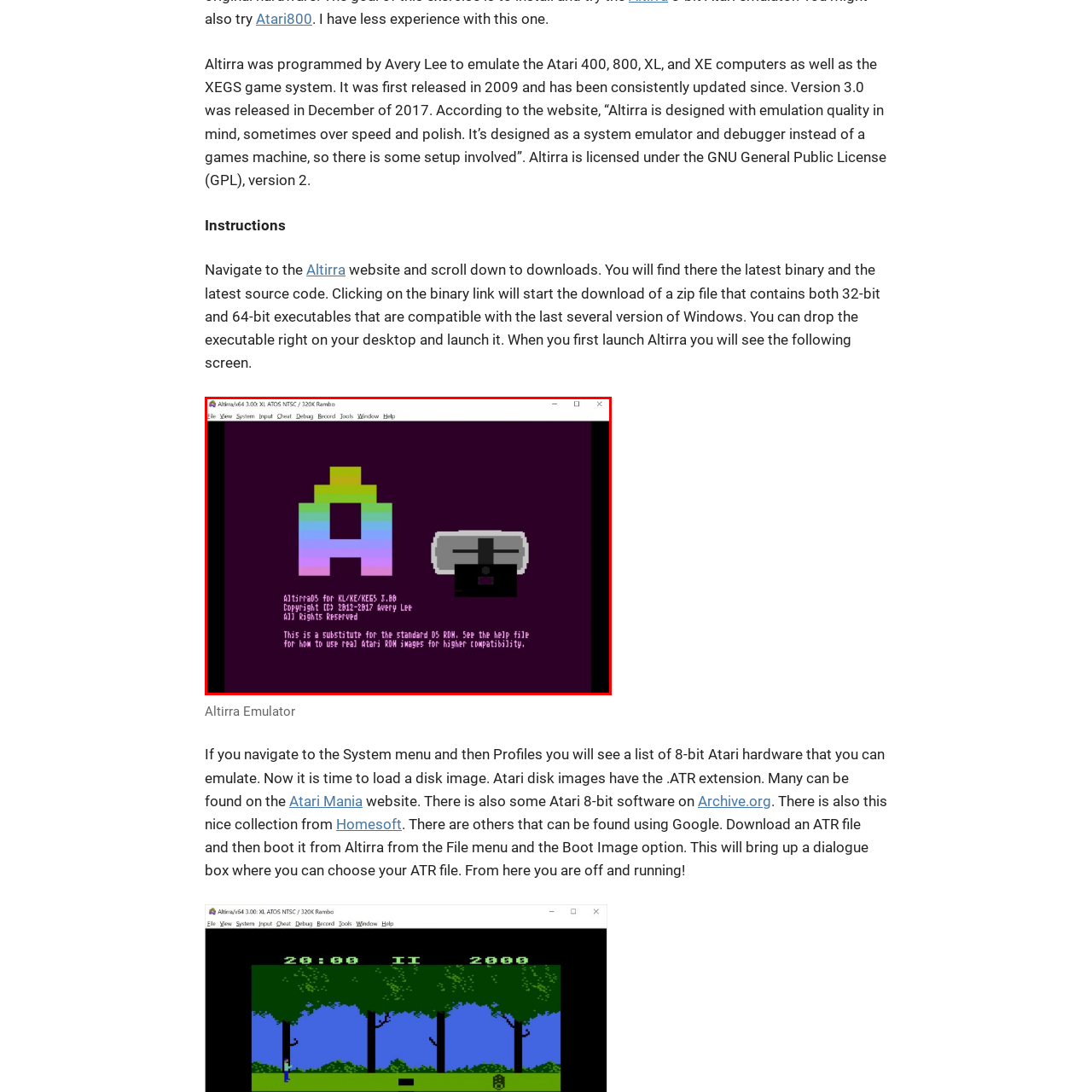What is the function of the Altirra emulator?
Analyze the image within the red frame and provide a concise answer using only one word or a short phrase.

Substitute for standard DS ROM